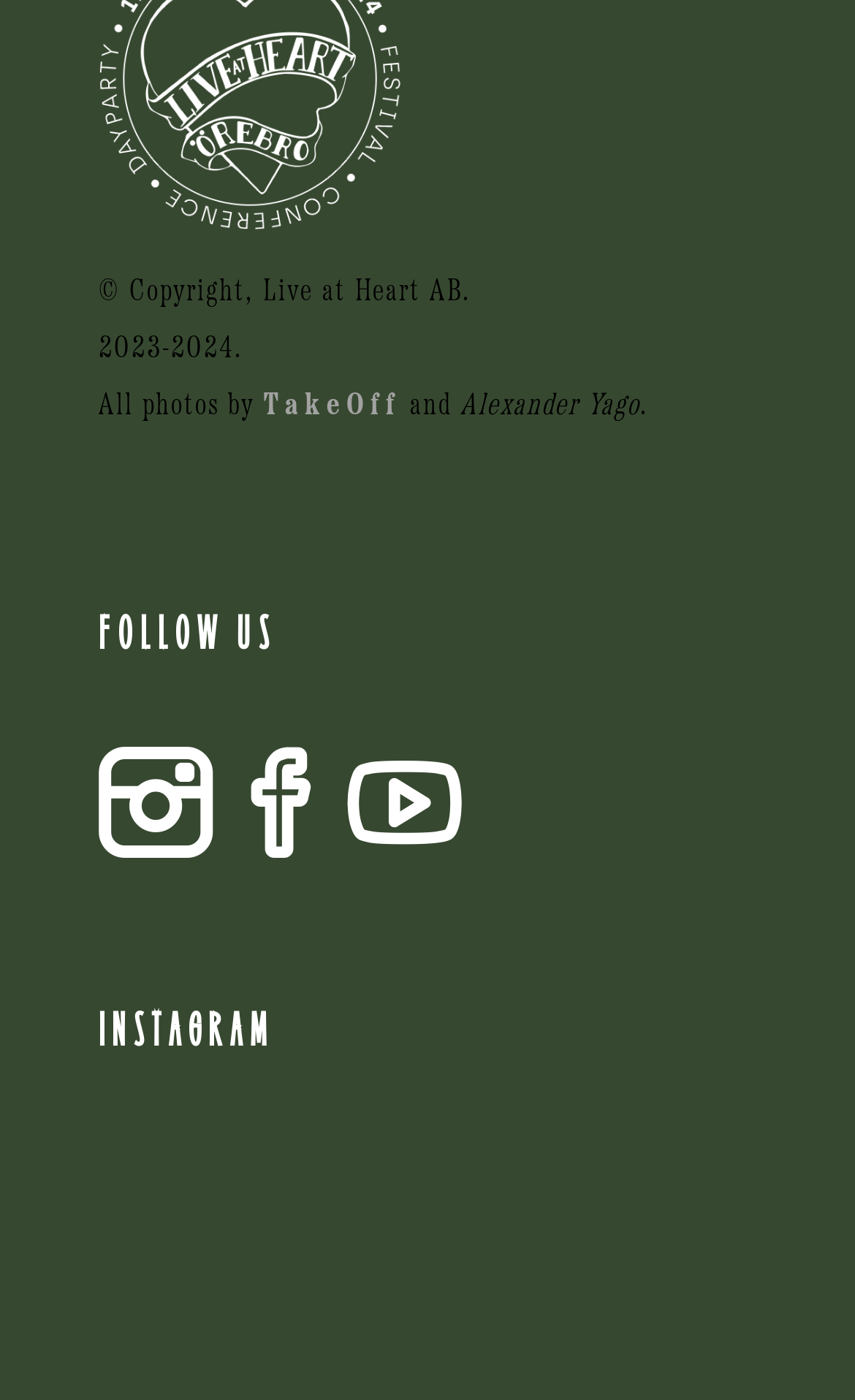What is the copyright year?
Using the image, provide a concise answer in one word or a short phrase.

2023-2024